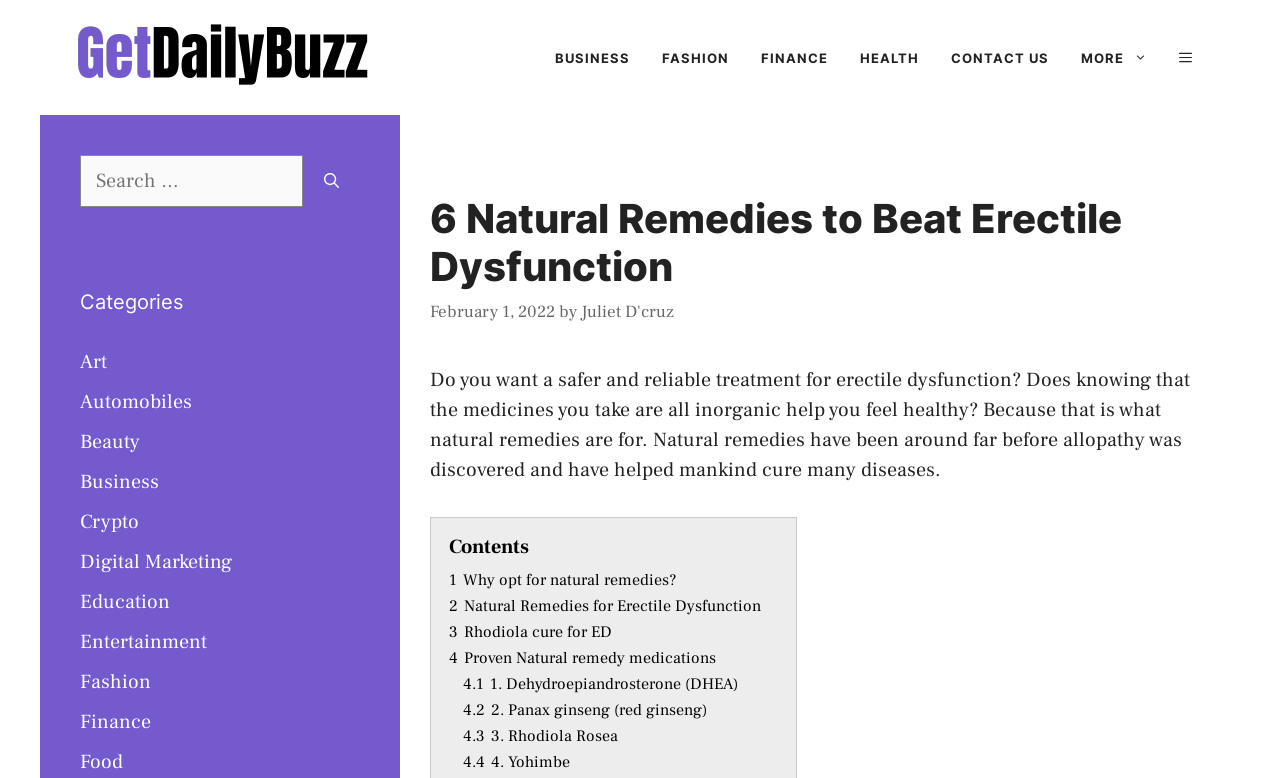Determine the title of the webpage and give its text content.

6 Natural Remedies to Beat Erectile Dysfunction